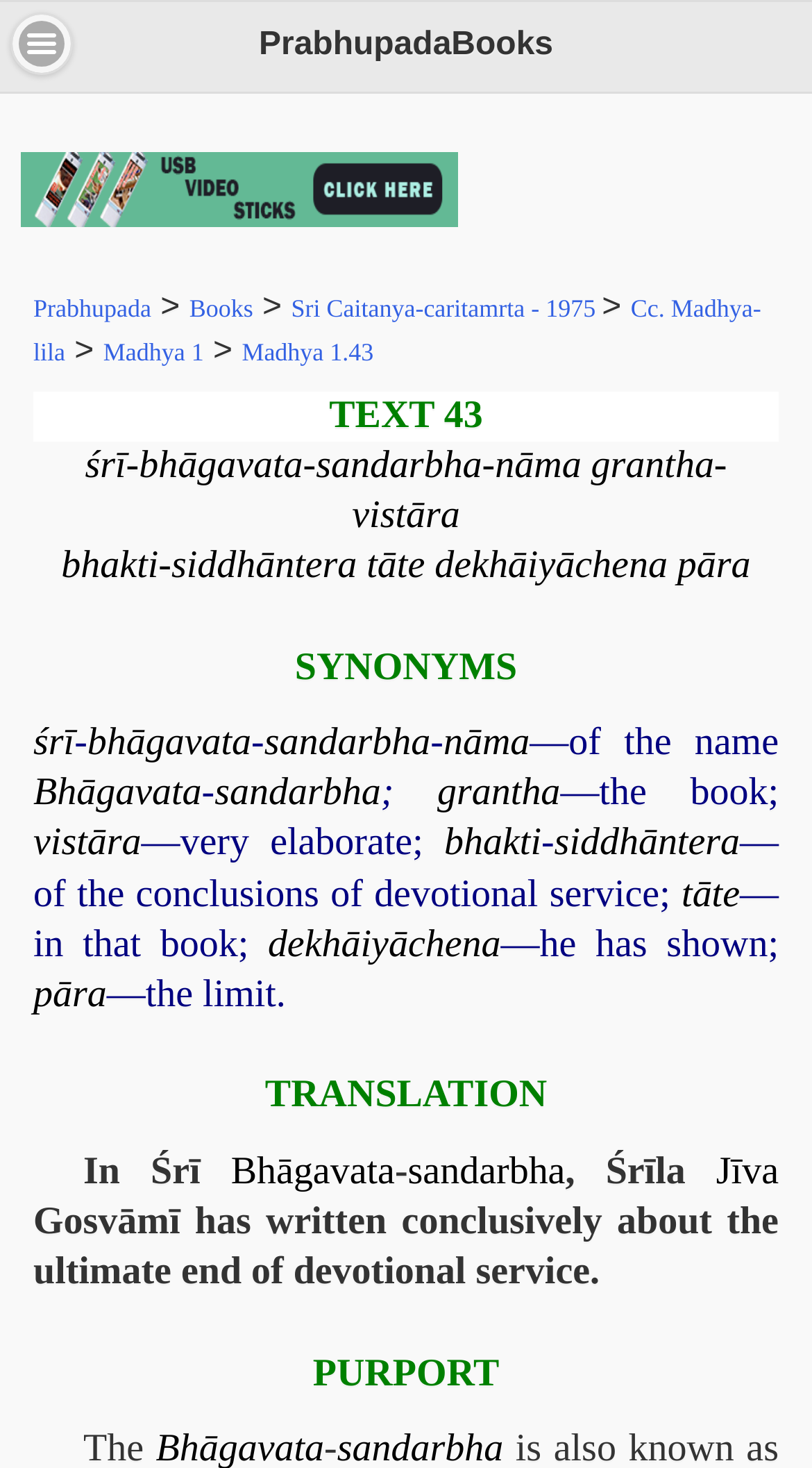Determine the bounding box of the UI component based on this description: "aria-label="Search"". The bounding box coordinates should be four float values between 0 and 1, i.e., [left, top, right, bottom].

None